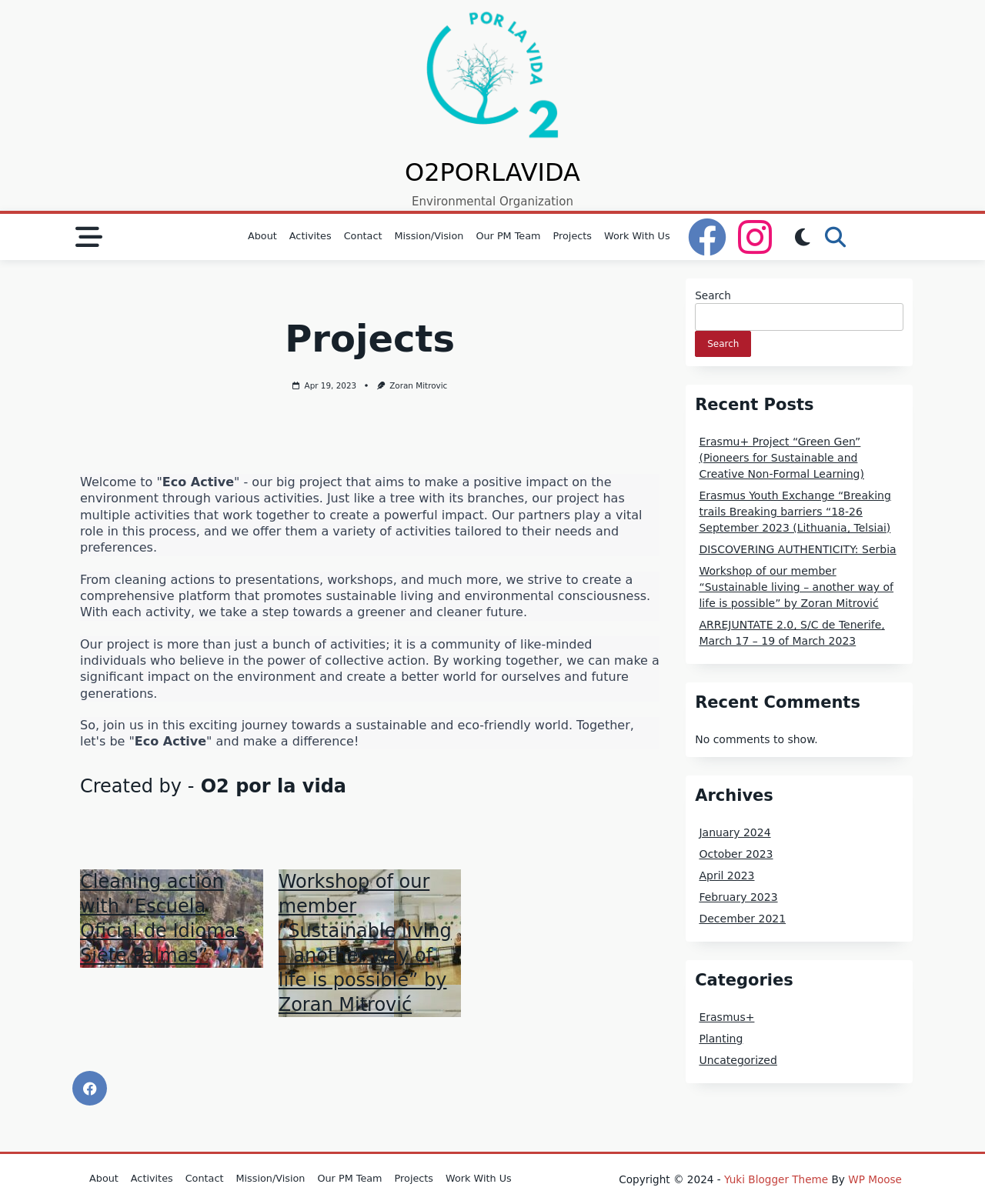Please find the bounding box for the UI element described by: "Apr 19, 2023Apr 19, 2023".

[0.309, 0.316, 0.362, 0.324]